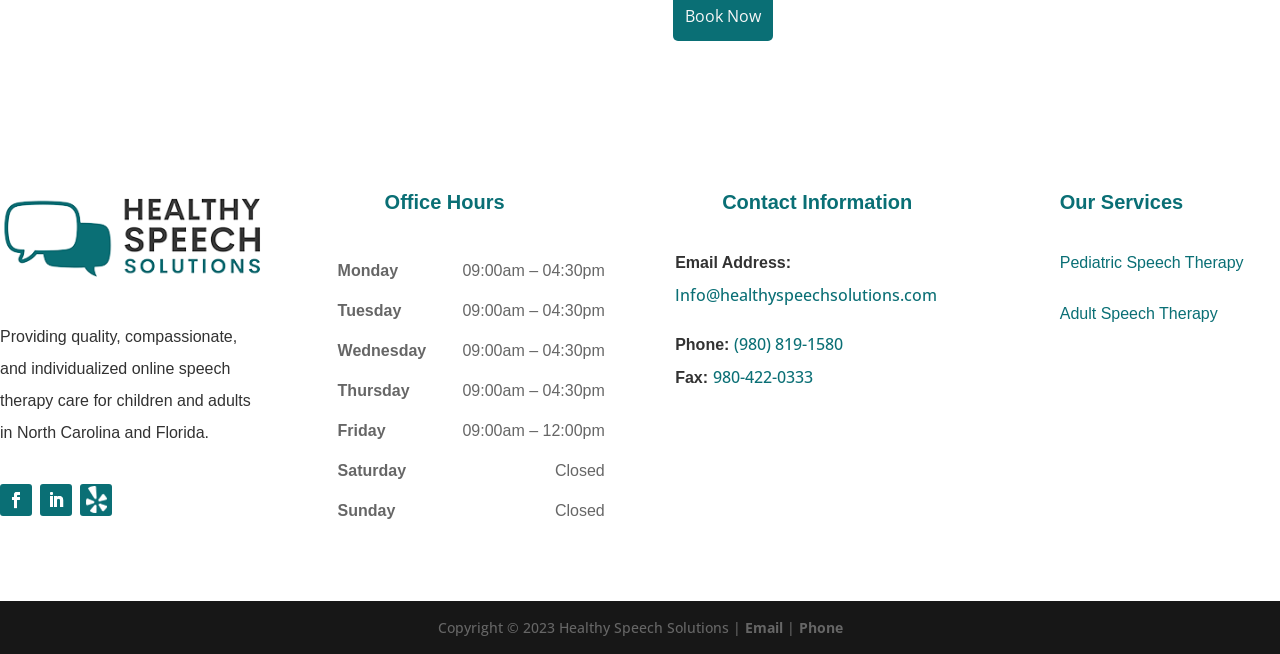Respond with a single word or phrase:
What is the fax number?

980-422-0333